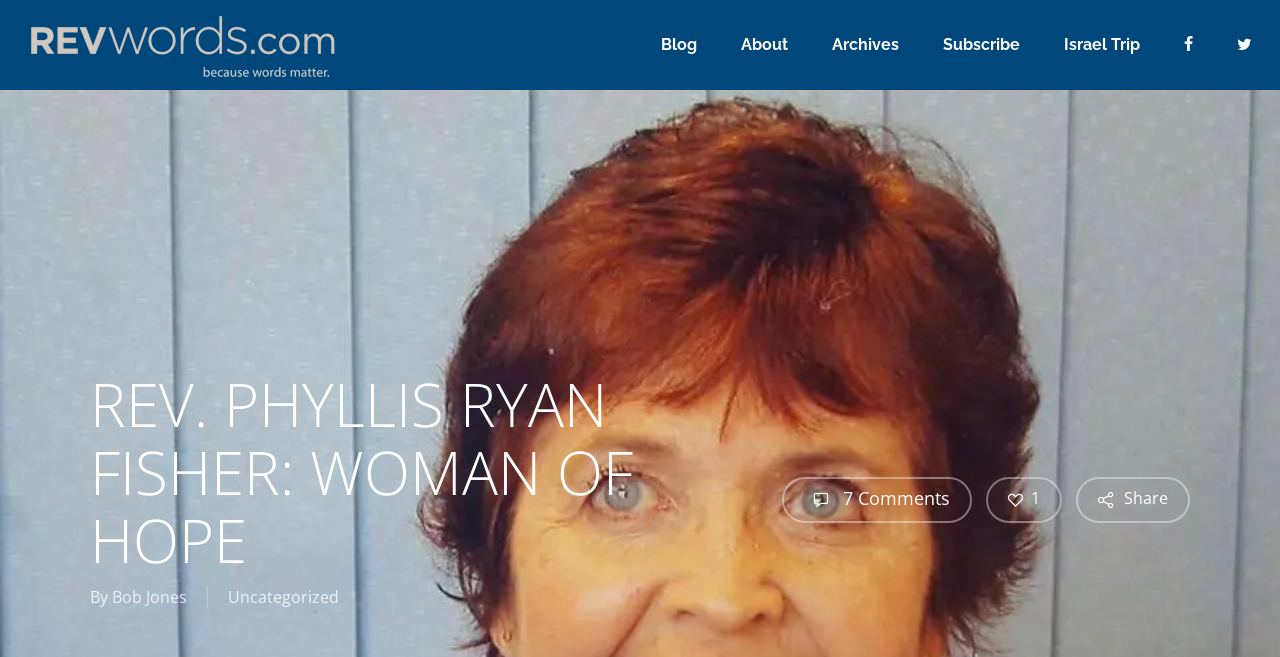Determine the bounding box of the UI element mentioned here: "Tweet". The coordinates must be in the format [left, top, right, bottom] with values ranging from 0 to 1.

[0.853, 0.726, 0.888, 0.795]